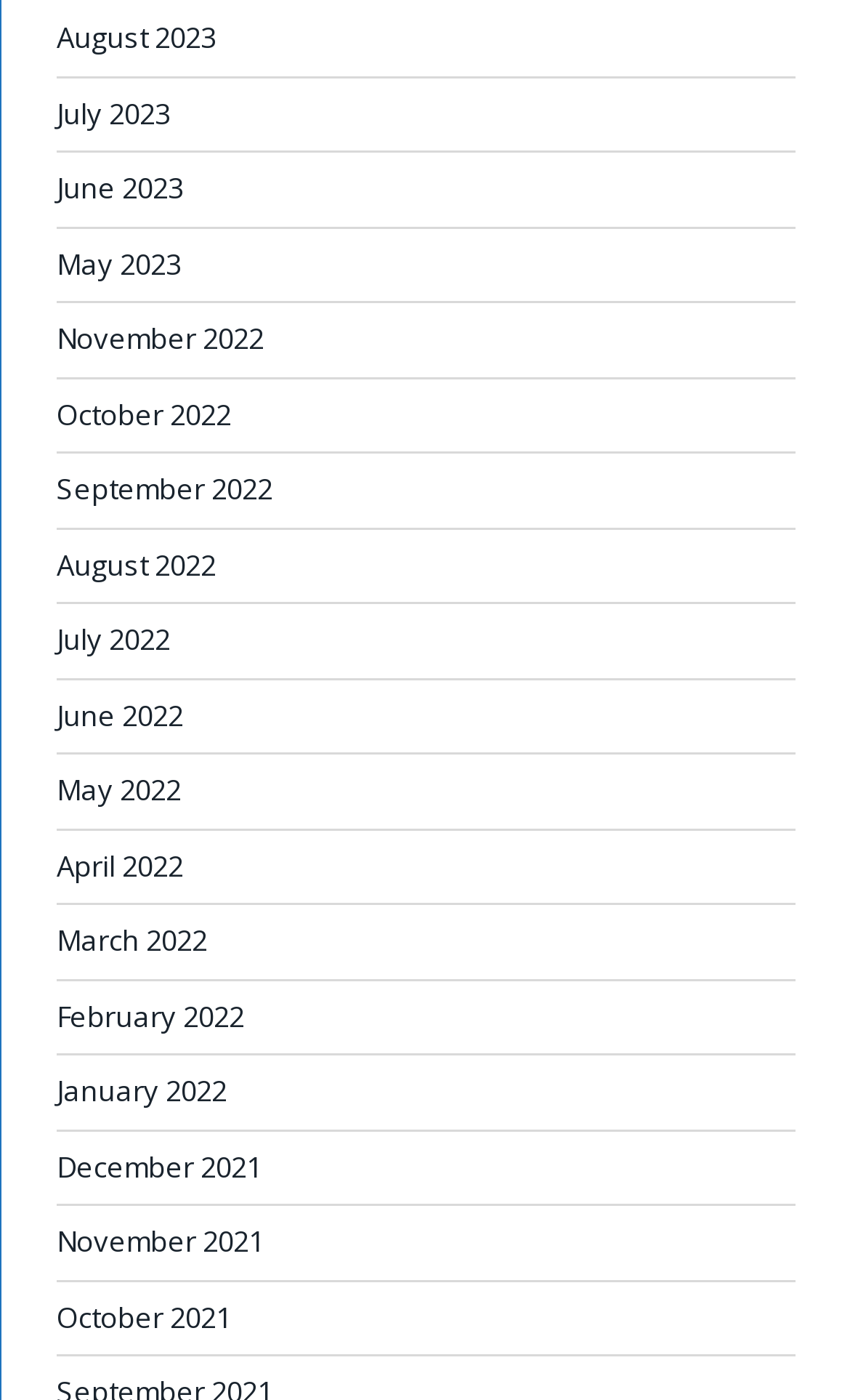Please answer the following question using a single word or phrase: 
What is the vertical position of the link 'June 2023'?

Above 'May 2023'